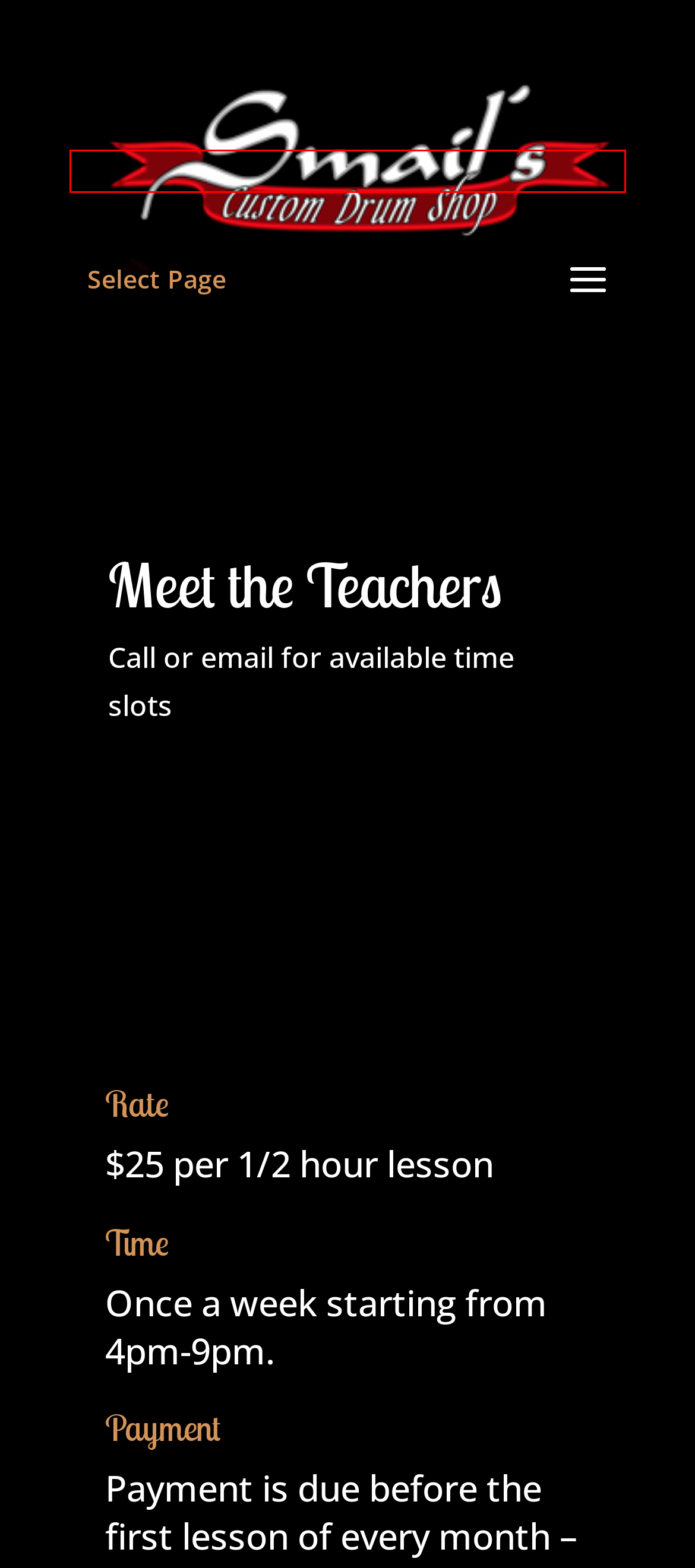Observe the screenshot of a webpage with a red bounding box highlighting an element. Choose the webpage description that accurately reflects the new page after the element within the bounding box is clicked. Here are the candidates:
A. Smail's Custom Drum Shop |
B. Flute | Smail's Custom Drum Shop
C. Lead Guitar | Smail's Custom Drum Shop
D. Contact | Smail's Custom Drum Shop
E. Jeff Pogas | Smail's Custom Drum Shop
F. Andrew Shingledecker | Smail's Custom Drum Shop
G. Brandefined
H. Guitar | Smail's Custom Drum Shop

A